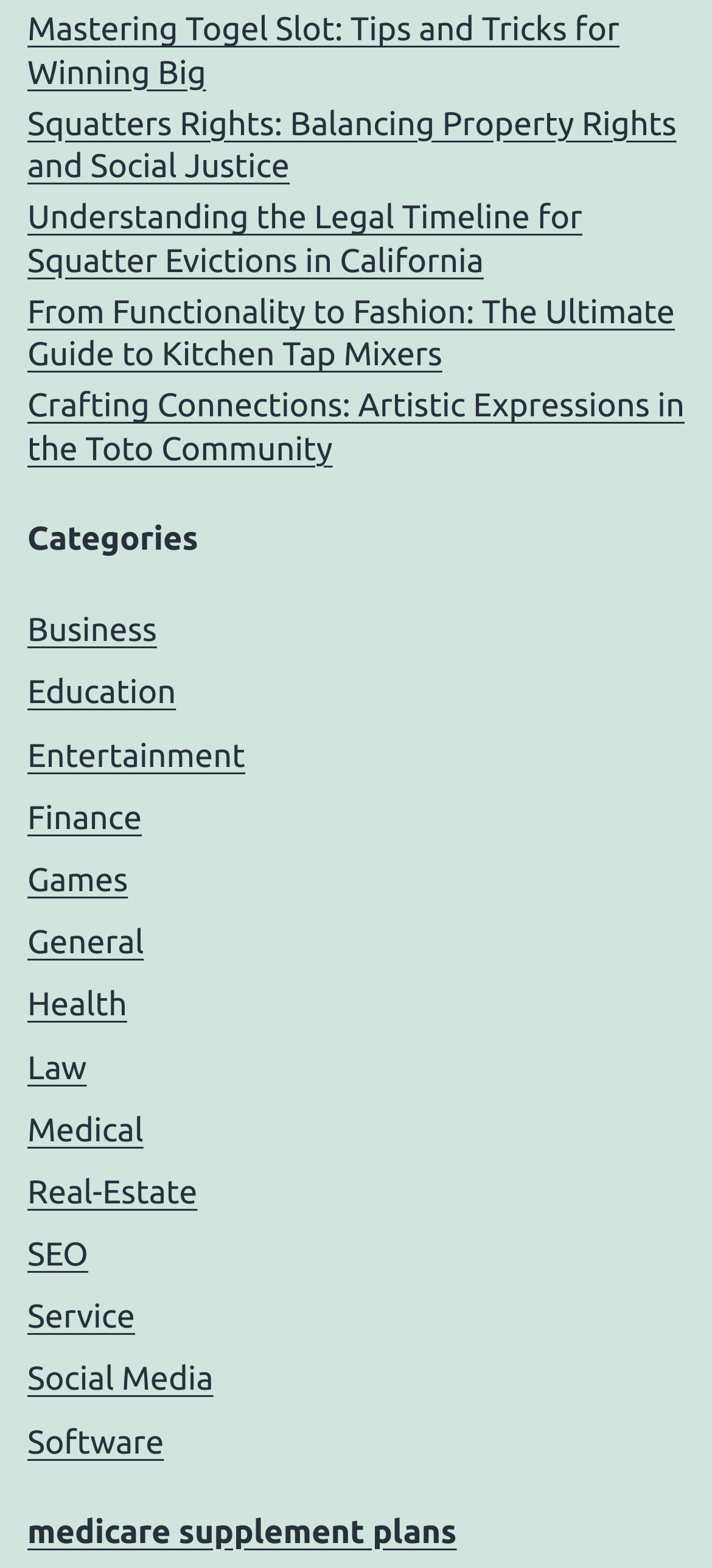Respond with a single word or phrase for the following question: 
What is the category of 'Mastering Togel Slot: Tips and Tricks for Winning Big'?

Games